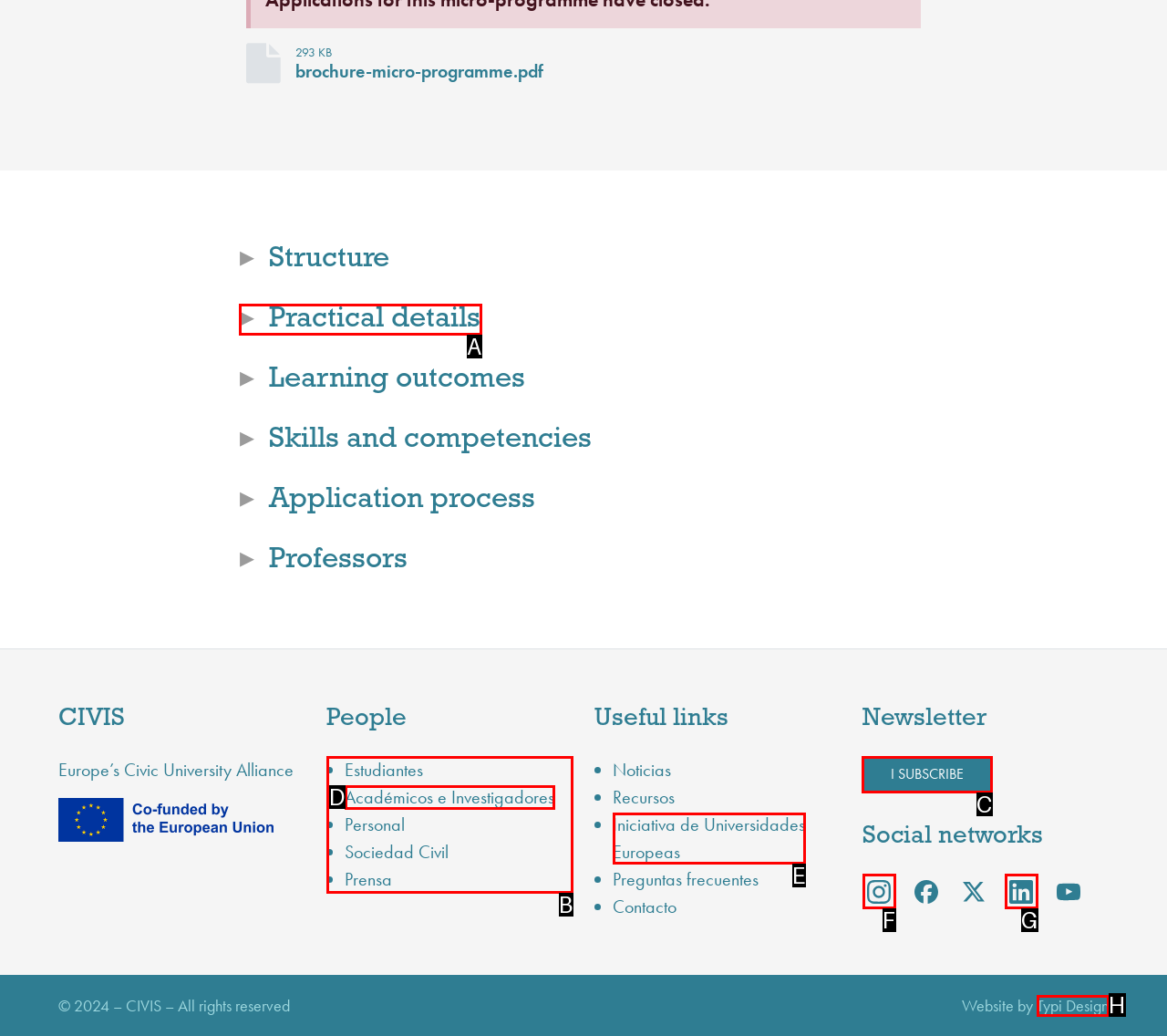Which option should be clicked to complete this task: Subscribe to Newsletter
Reply with the letter of the correct choice from the given choices.

C